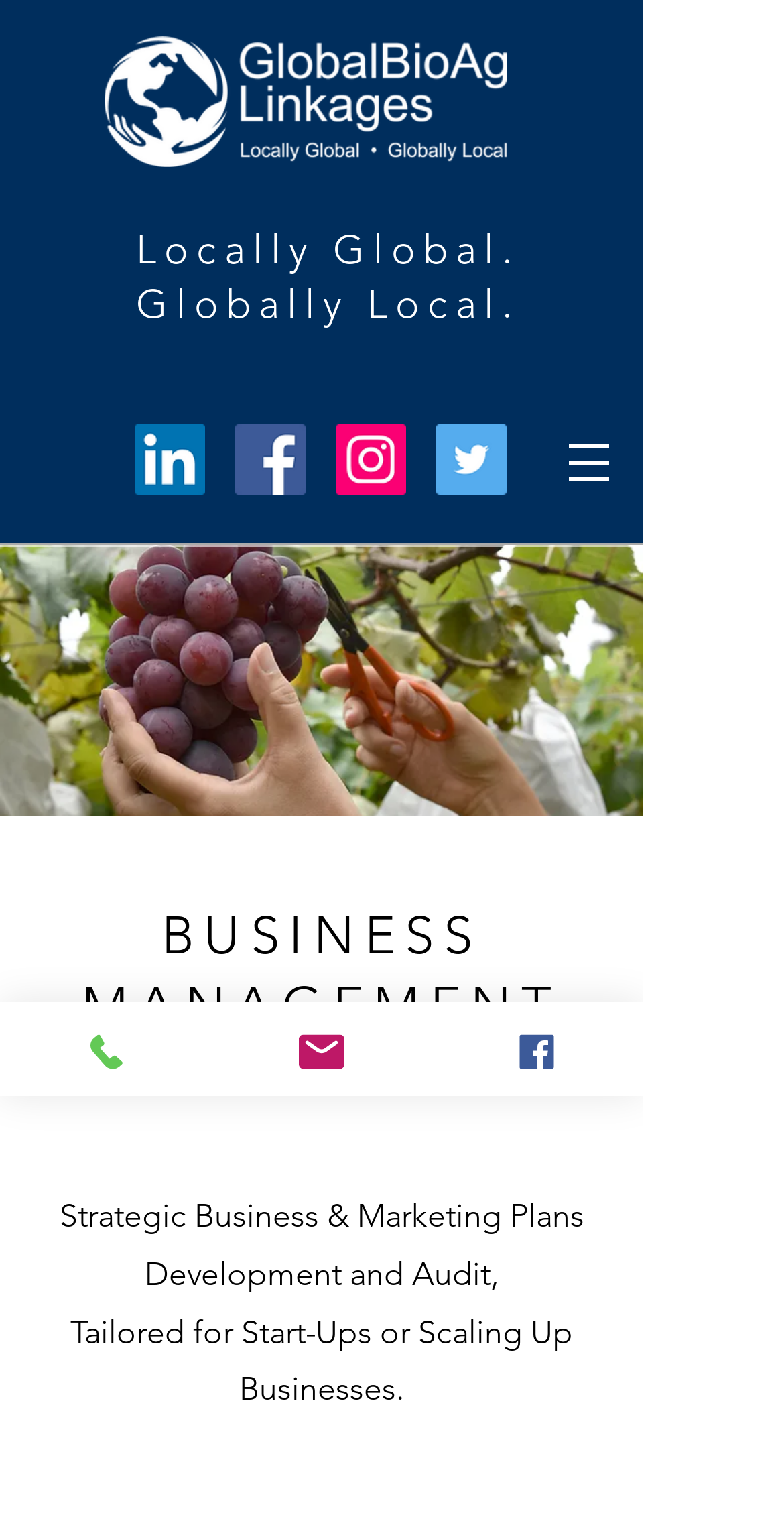What is the focus of the company's business plans?
Based on the image, please offer an in-depth response to the question.

The focus of the company's business plans is mentioned in the StaticText element with the text 'Tailored for Start-Ups or Scaling Up Businesses.', which is positioned below the heading element 'BUSINESS MANAGEMENT ADVISORY'.